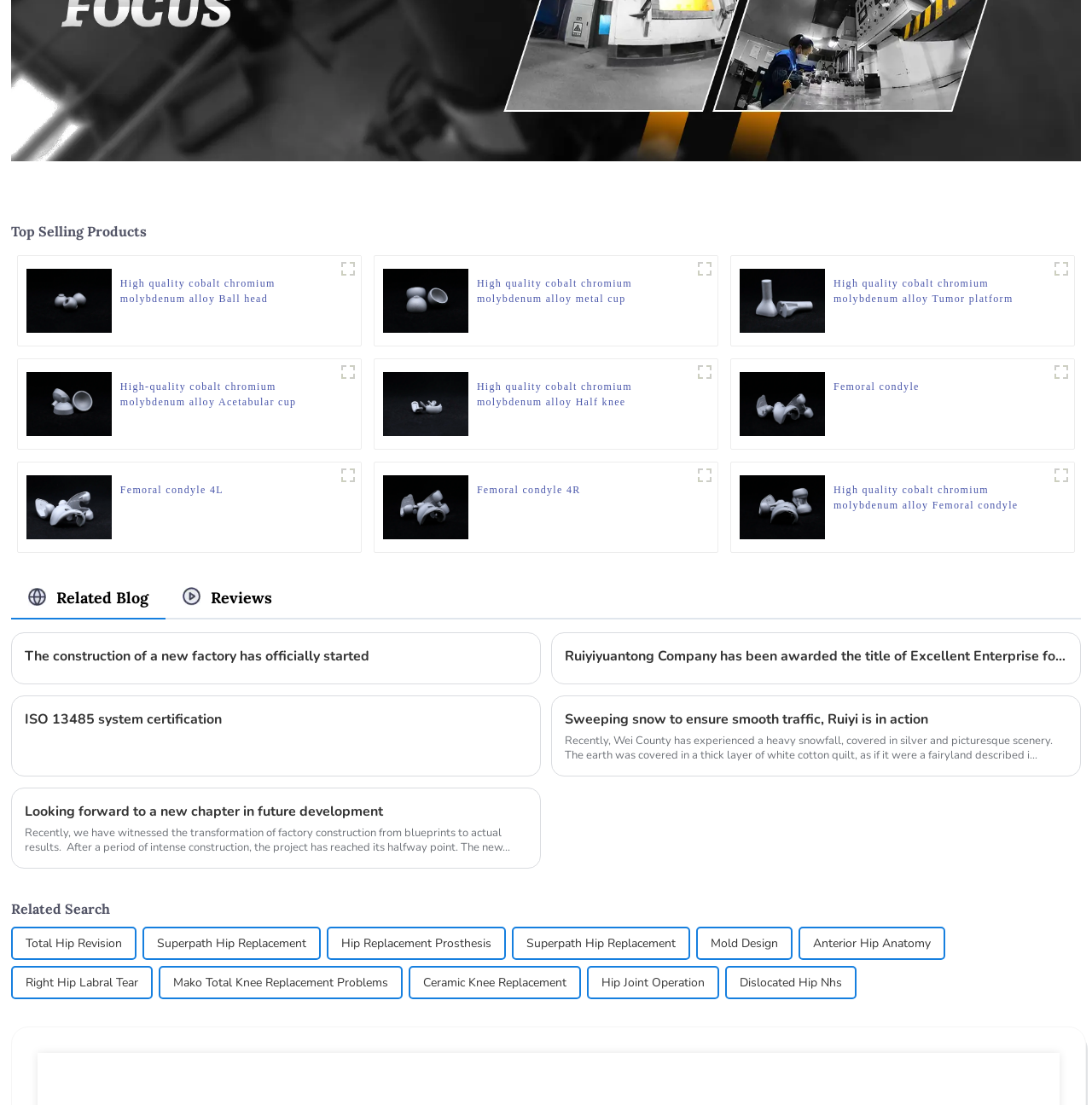Please determine the bounding box coordinates of the element's region to click in order to carry out the following instruction: "Read the related search results". The coordinates should be four float numbers between 0 and 1, i.e., [left, top, right, bottom].

[0.01, 0.815, 0.99, 0.831]